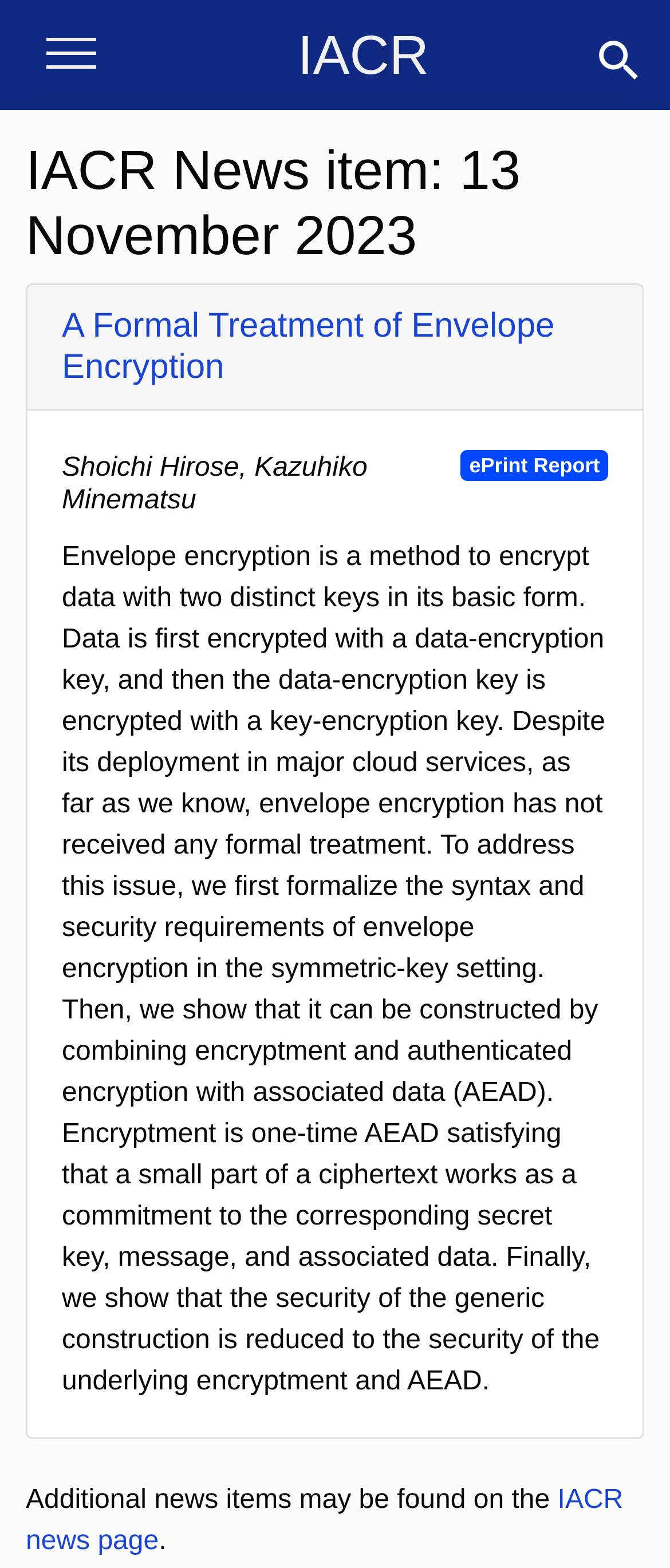Detail the features and information presented on the webpage.

The webpage is about an IACR news item, specifically an article titled "A Formal Treatment of Envelope Encryption" published on November 13, 2023. 

At the top left, there is a button to toggle navigation. Next to it, there is a link to the IACR homepage. On the top right, there is a search button with a search icon. 

Below the top navigation bar, the title of the news item "IACR News item: 13 November 2023" is displayed prominently. 

The main content of the webpage is about the article "A Formal Treatment of Envelope Encryption". The article title is displayed as a heading, followed by the authors' names, Shoichi Hirose and Kazuhiko Minematsu. 

A brief summary of the article is provided, explaining the concept of envelope encryption, its deployment, and the authors' approach to formalizing its syntax and security requirements. 

At the bottom of the page, there is a note indicating that additional news items can be found on the IACR news page, which is linked nearby.